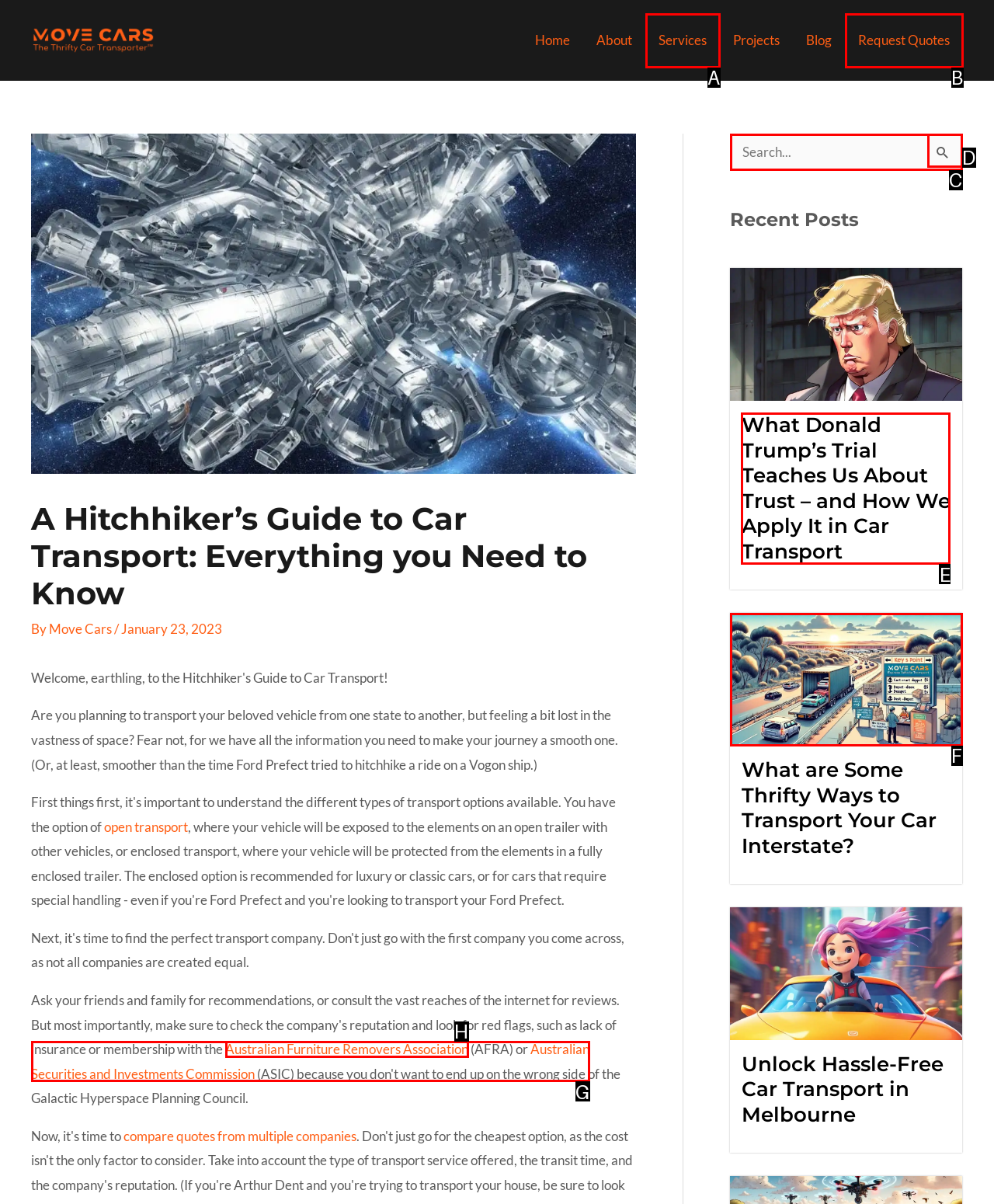To achieve the task: Read the 'What Donald Trump’s Trial Teaches Us About Trust – and How We Apply It in Car Transport' article, indicate the letter of the correct choice from the provided options.

E